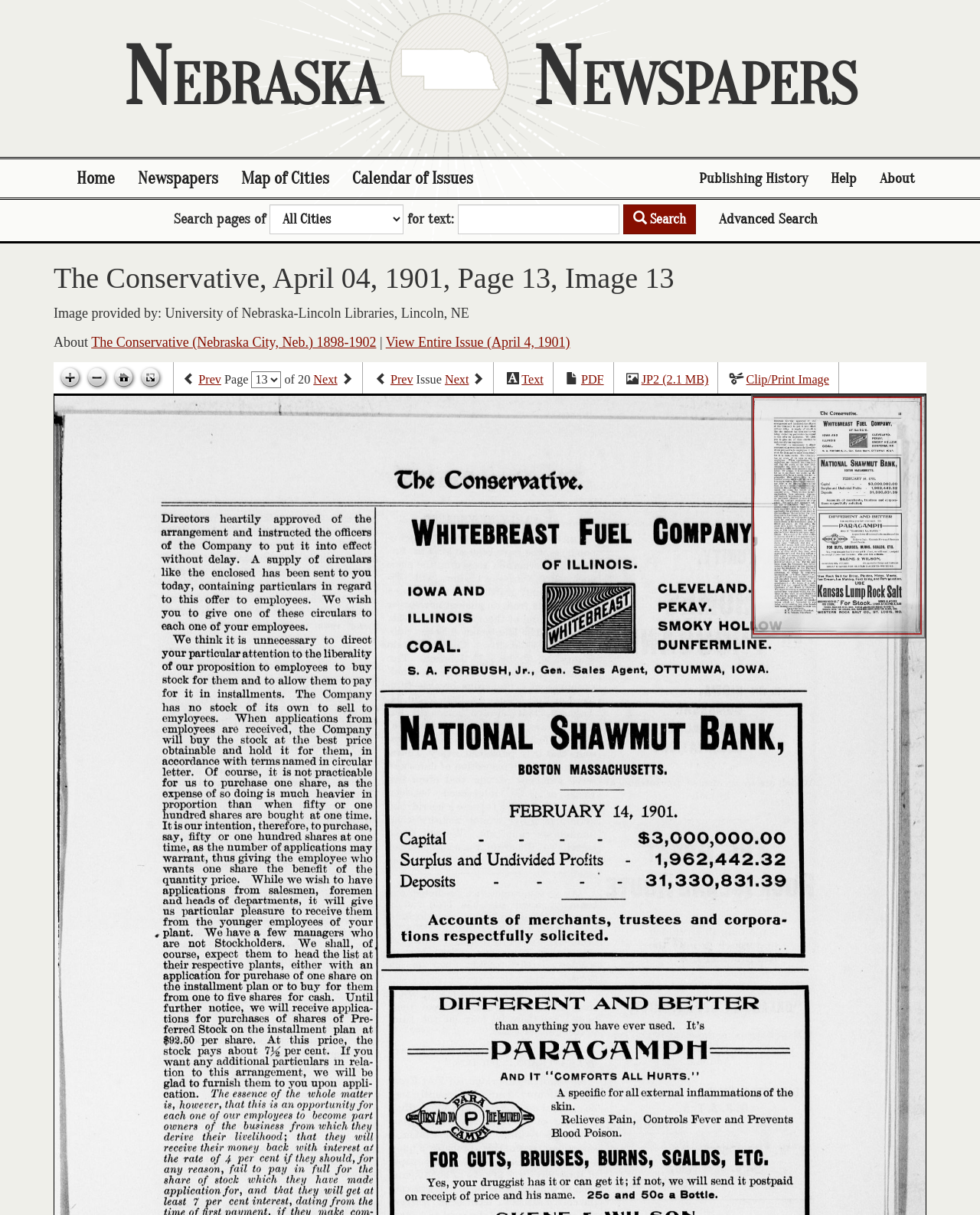Determine the bounding box coordinates of the section to be clicked to follow the instruction: "View entire issue". The coordinates should be given as four float numbers between 0 and 1, formatted as [left, top, right, bottom].

[0.394, 0.276, 0.582, 0.288]